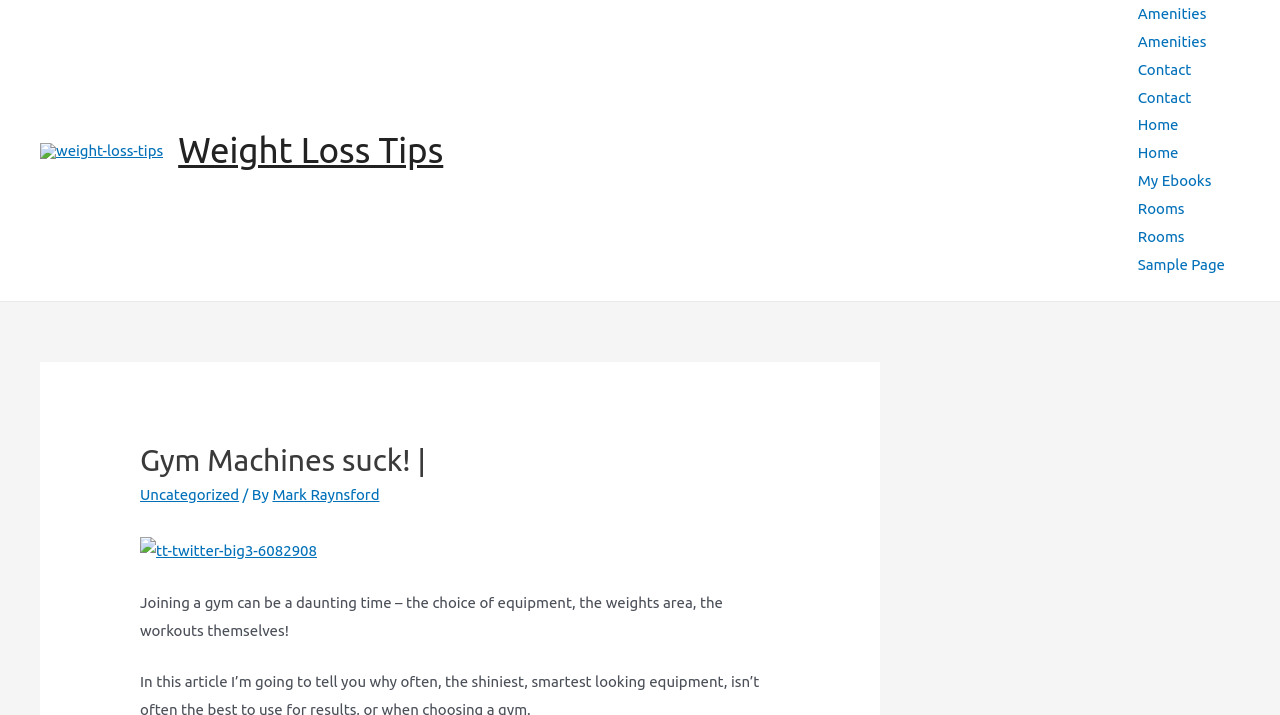Find the main header of the webpage and produce its text content.

Gym Machines suck! |